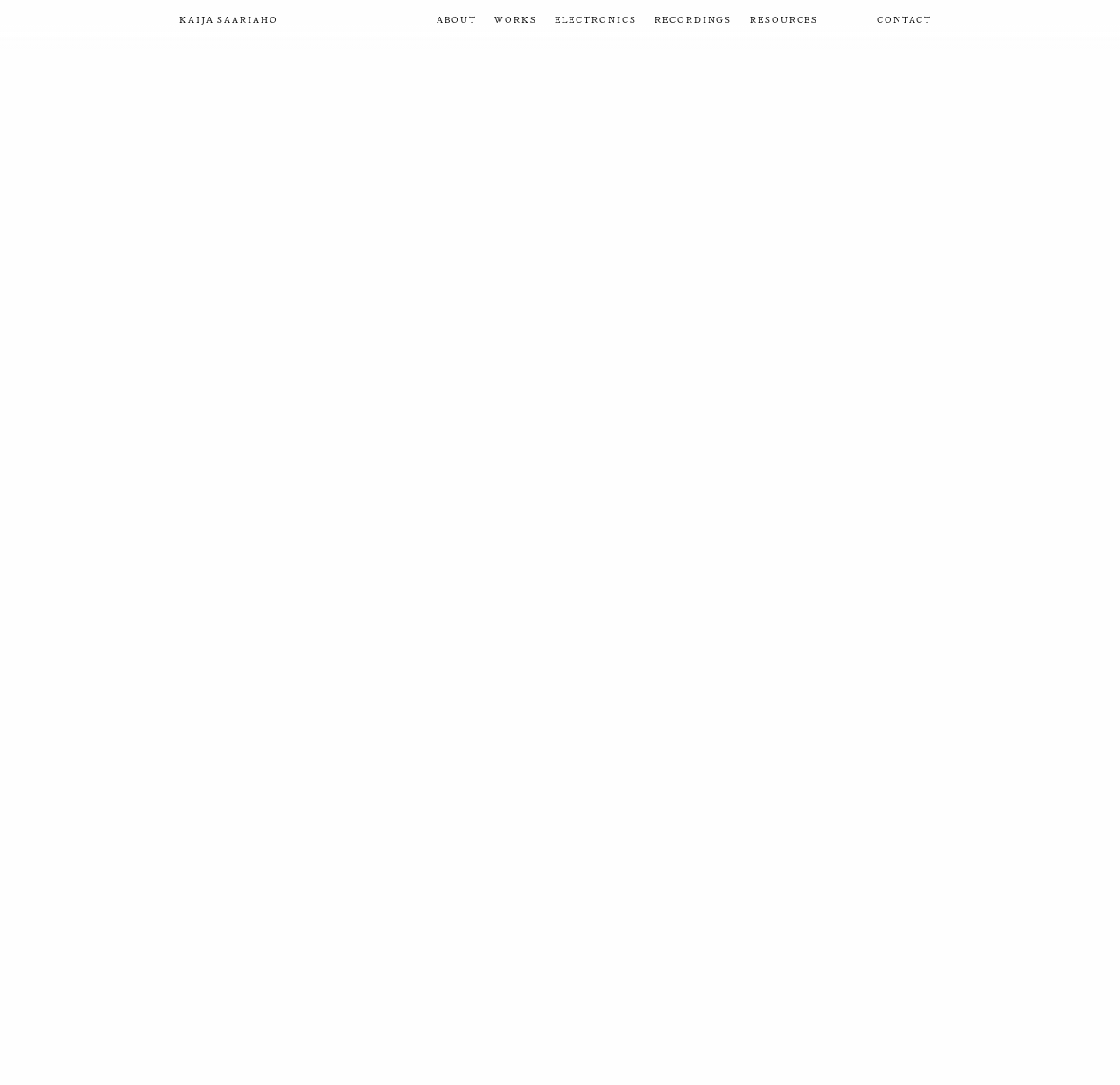Predict the bounding box of the UI element based on this description: "Kaij Kaija Saariaho".

[0.16, 0.014, 0.345, 0.024]